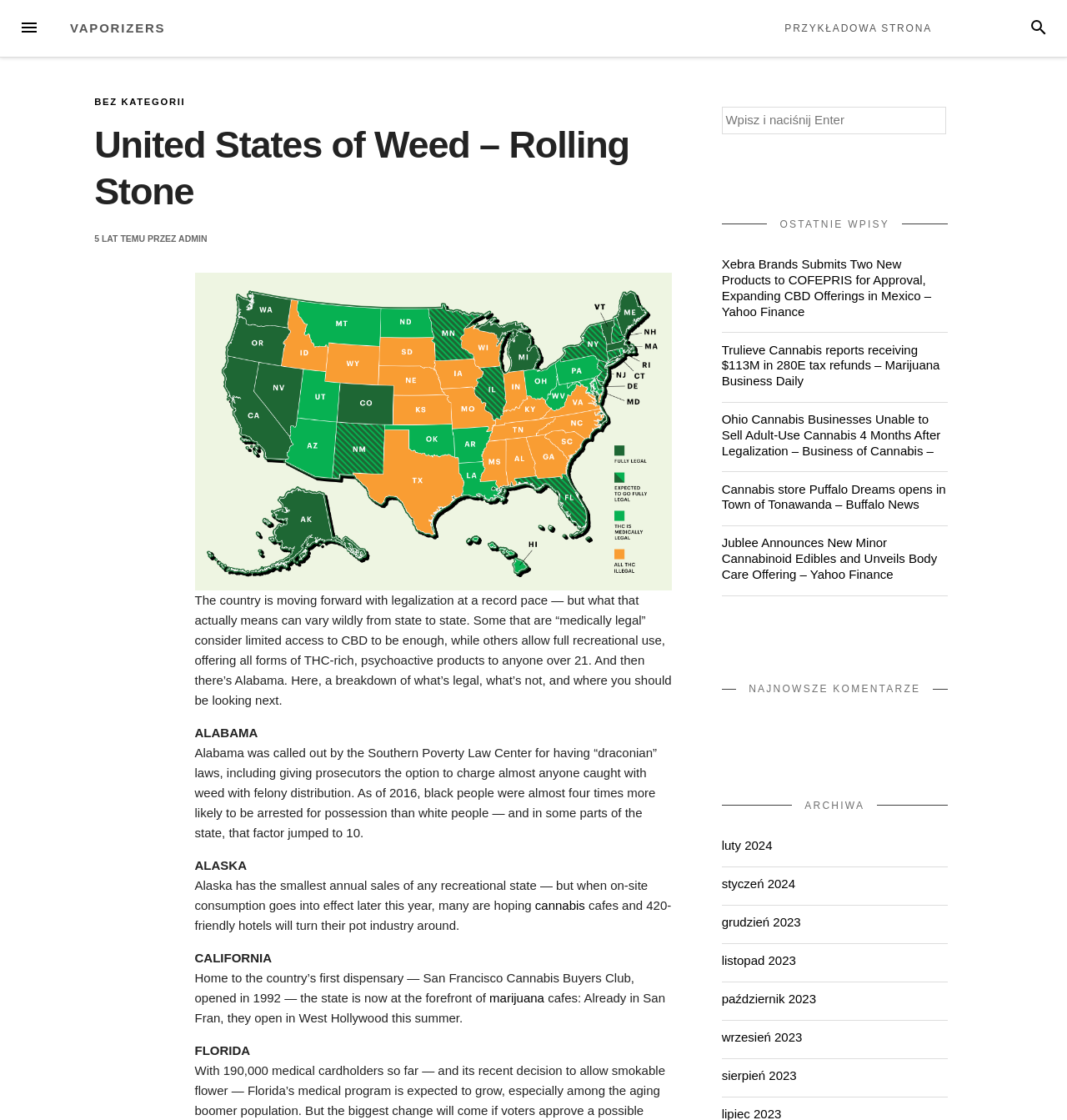Locate the bounding box coordinates of the area that needs to be clicked to fulfill the following instruction: "Read about Alabama's weed laws". The coordinates should be in the format of four float numbers between 0 and 1, namely [left, top, right, bottom].

[0.182, 0.648, 0.242, 0.661]